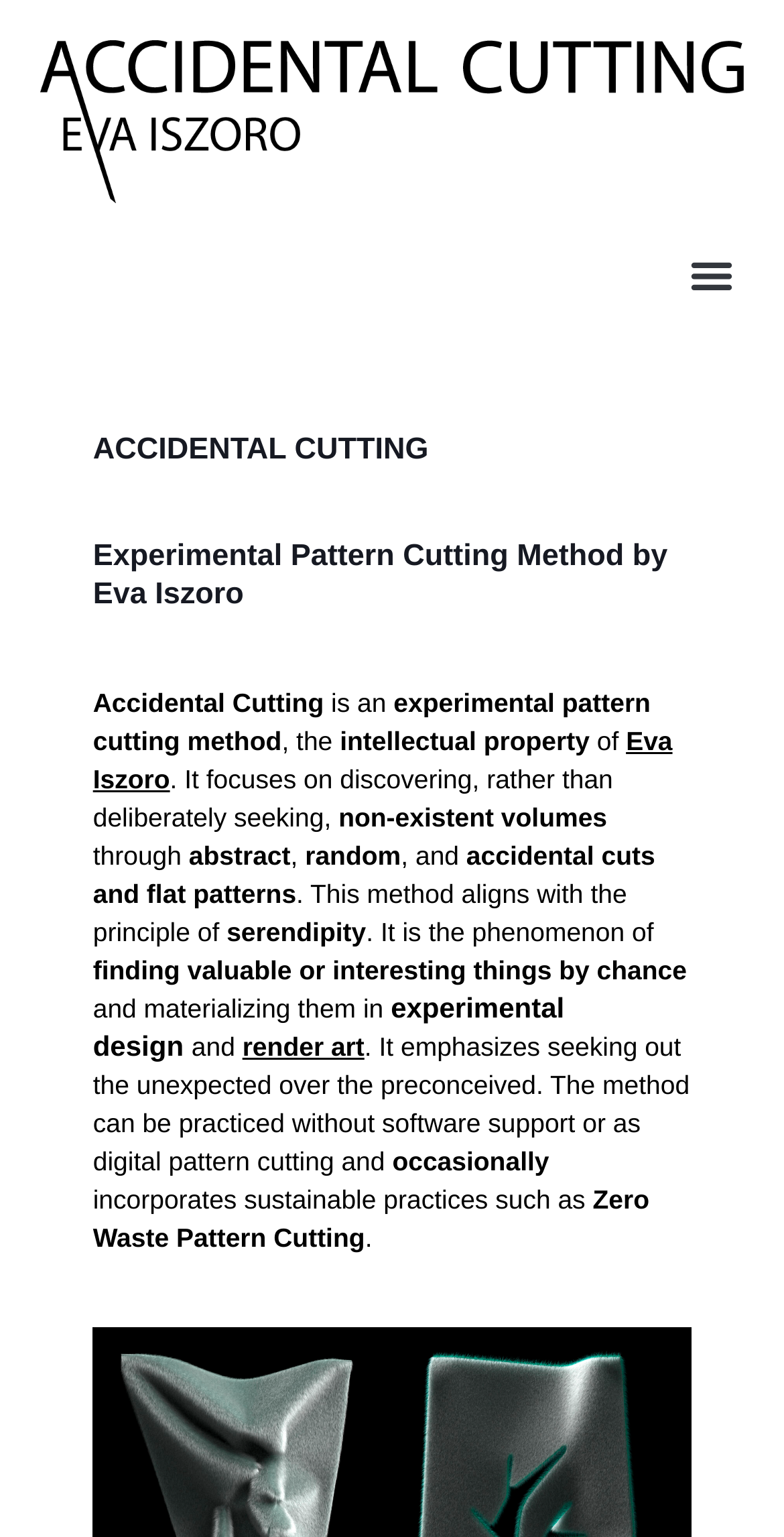What is the name of the experimental pattern cutting method?
Refer to the screenshot and respond with a concise word or phrase.

Accidental Cutting